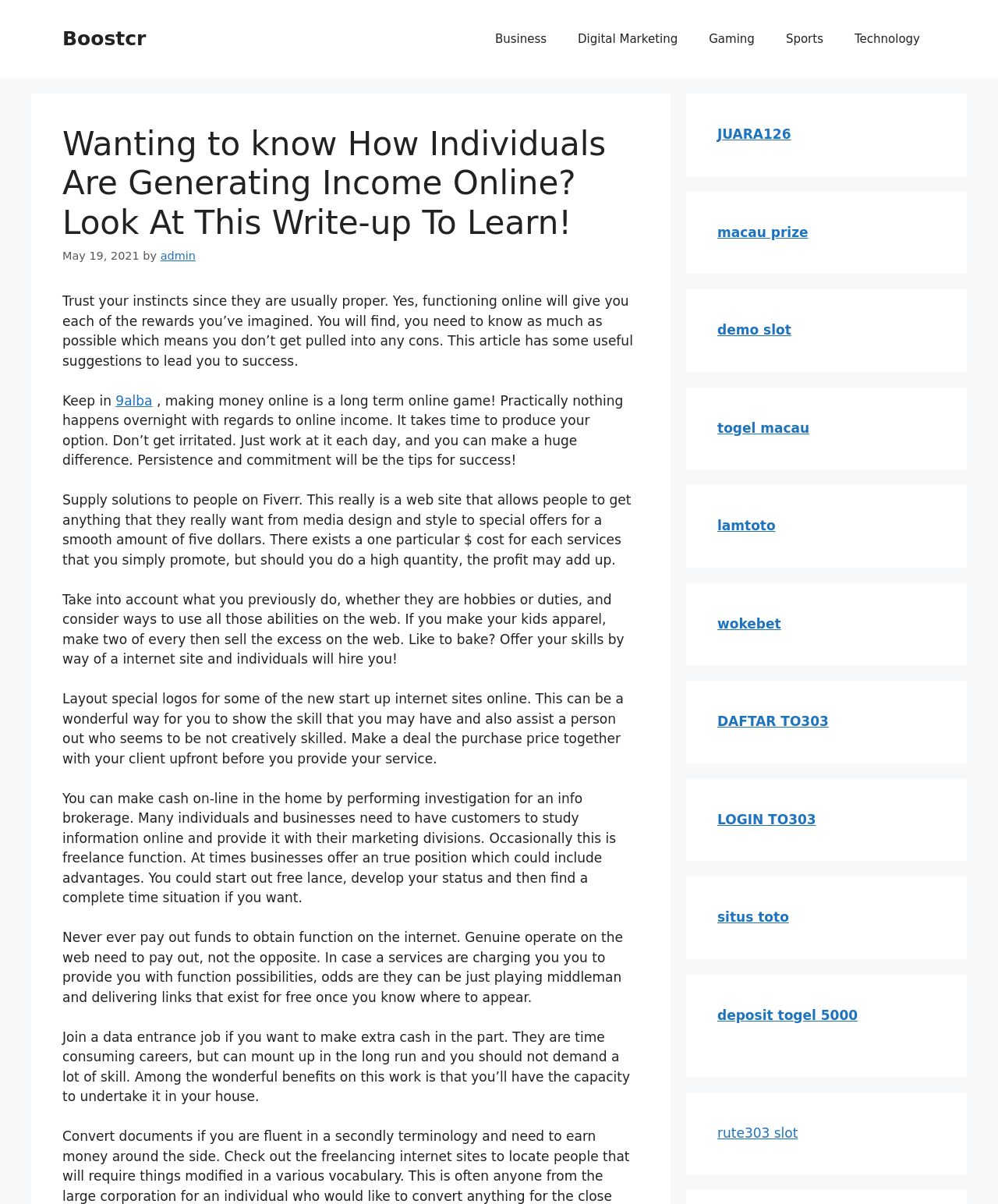Please locate the bounding box coordinates for the element that should be clicked to achieve the following instruction: "Visit the 'Fiverr' website". Ensure the coordinates are given as four float numbers between 0 and 1, i.e., [left, top, right, bottom].

[0.062, 0.409, 0.632, 0.471]